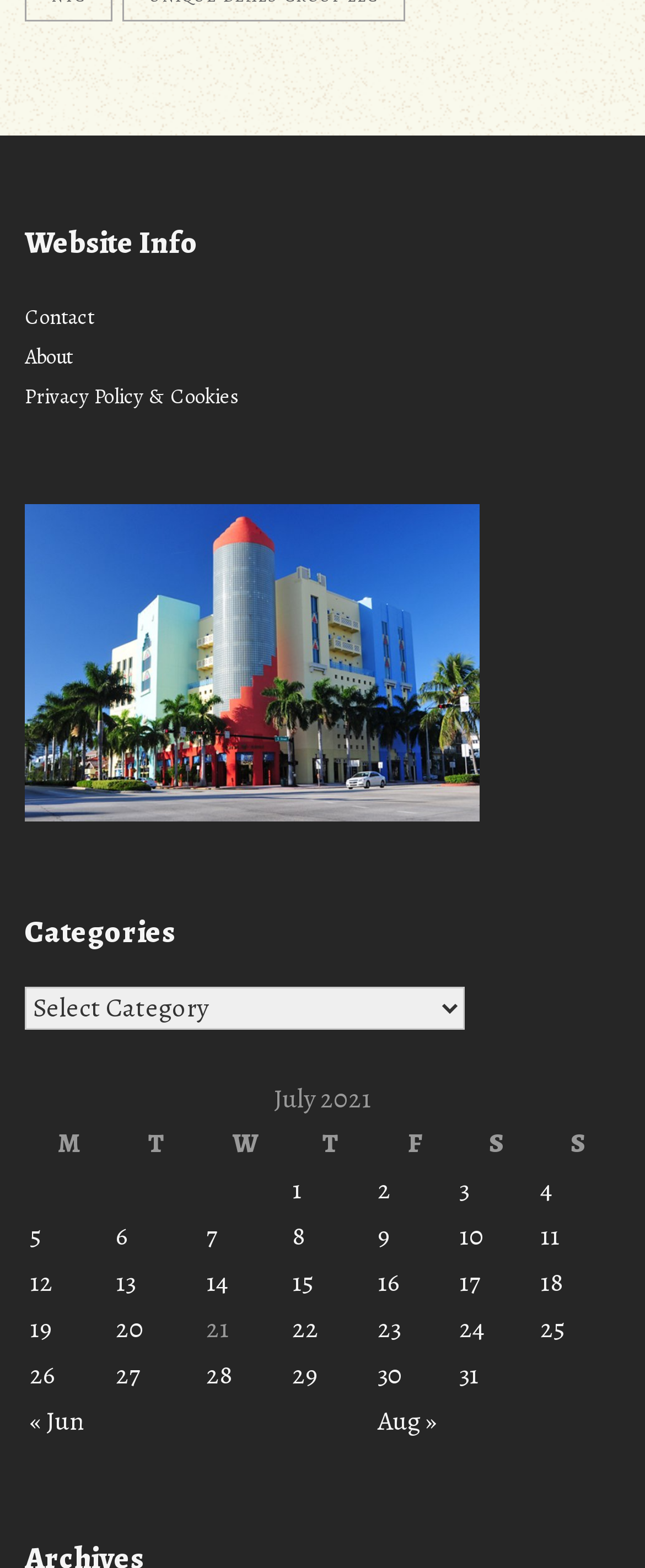Find the bounding box coordinates corresponding to the UI element with the description: "Glossary". The coordinates should be formatted as [left, top, right, bottom], with values as floats between 0 and 1.

None